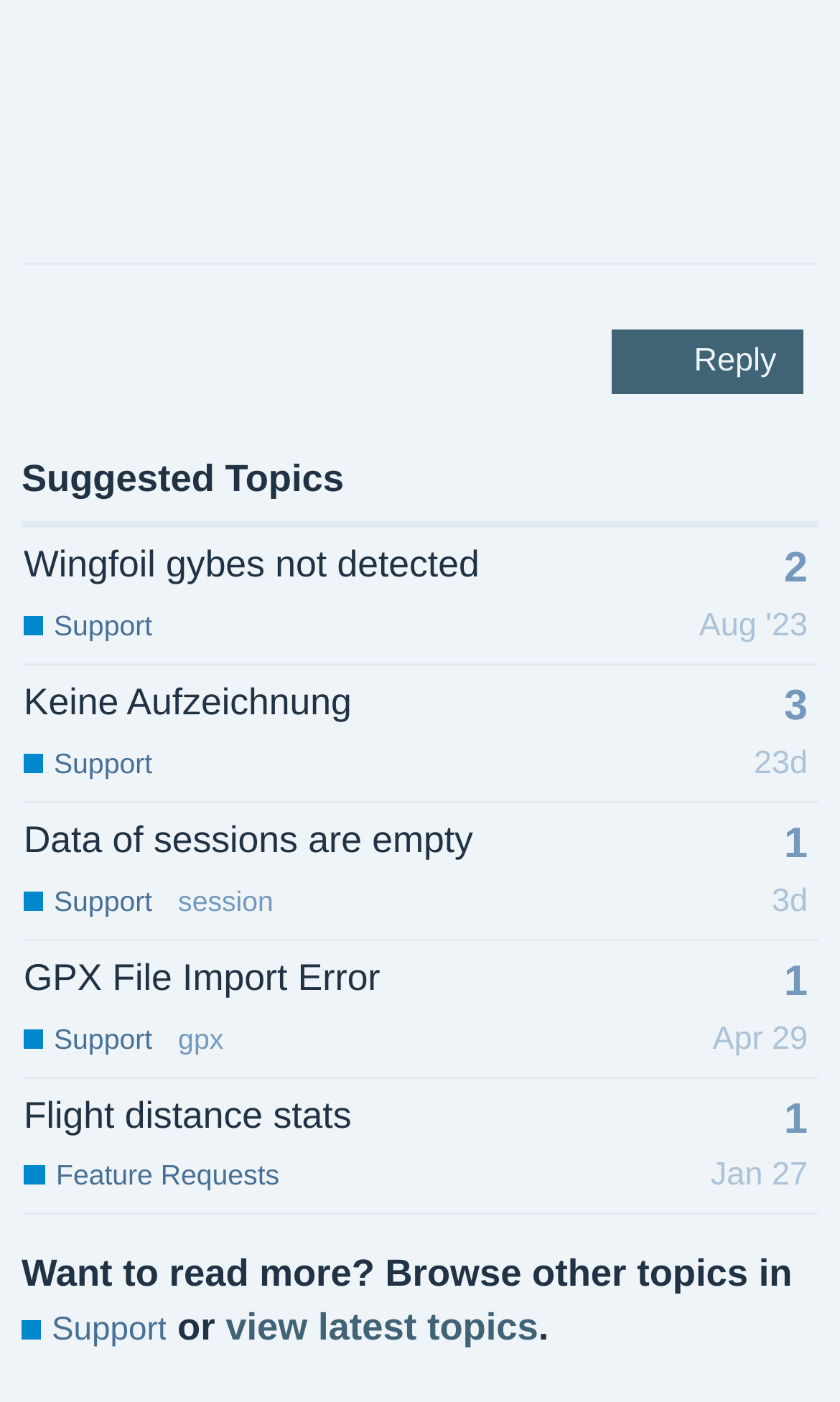Determine the bounding box coordinates of the element that should be clicked to execute the following command: "Click the 'Reply' button".

[0.729, 0.234, 0.955, 0.28]